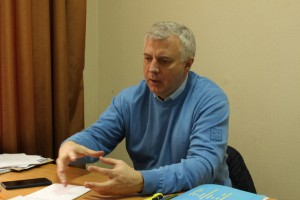What is on the table in front of him?
Please give a detailed and elaborate explanation in response to the question.

The image shows that Serhiy Kvit has papers and a smartphone on the table in front of him, indicating that he is engaged in a discussion or meeting related to his work in higher education quality assurance.